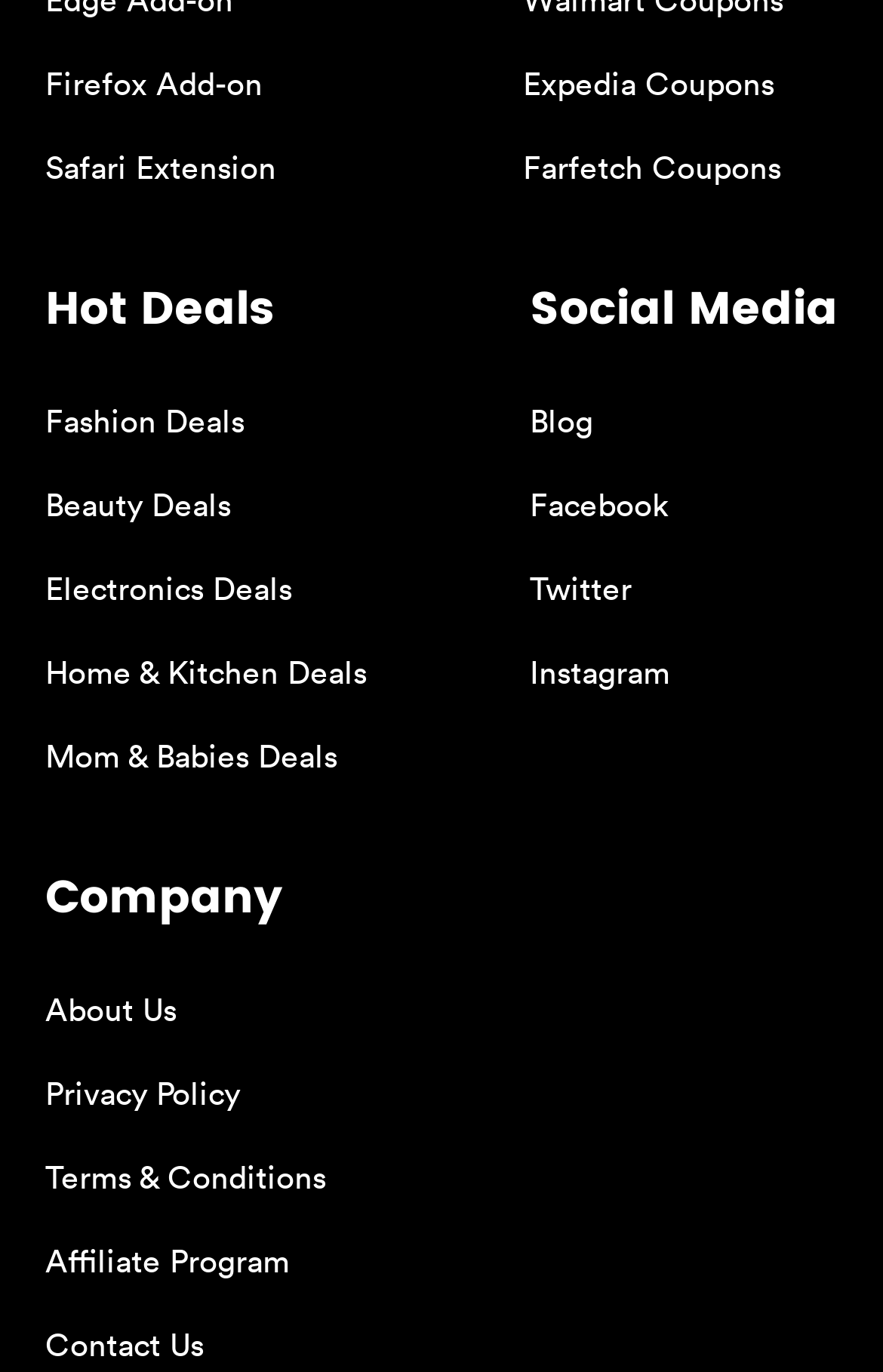Please answer the following question using a single word or phrase: 
What is the purpose of the 'About Us' link?

To learn about the company